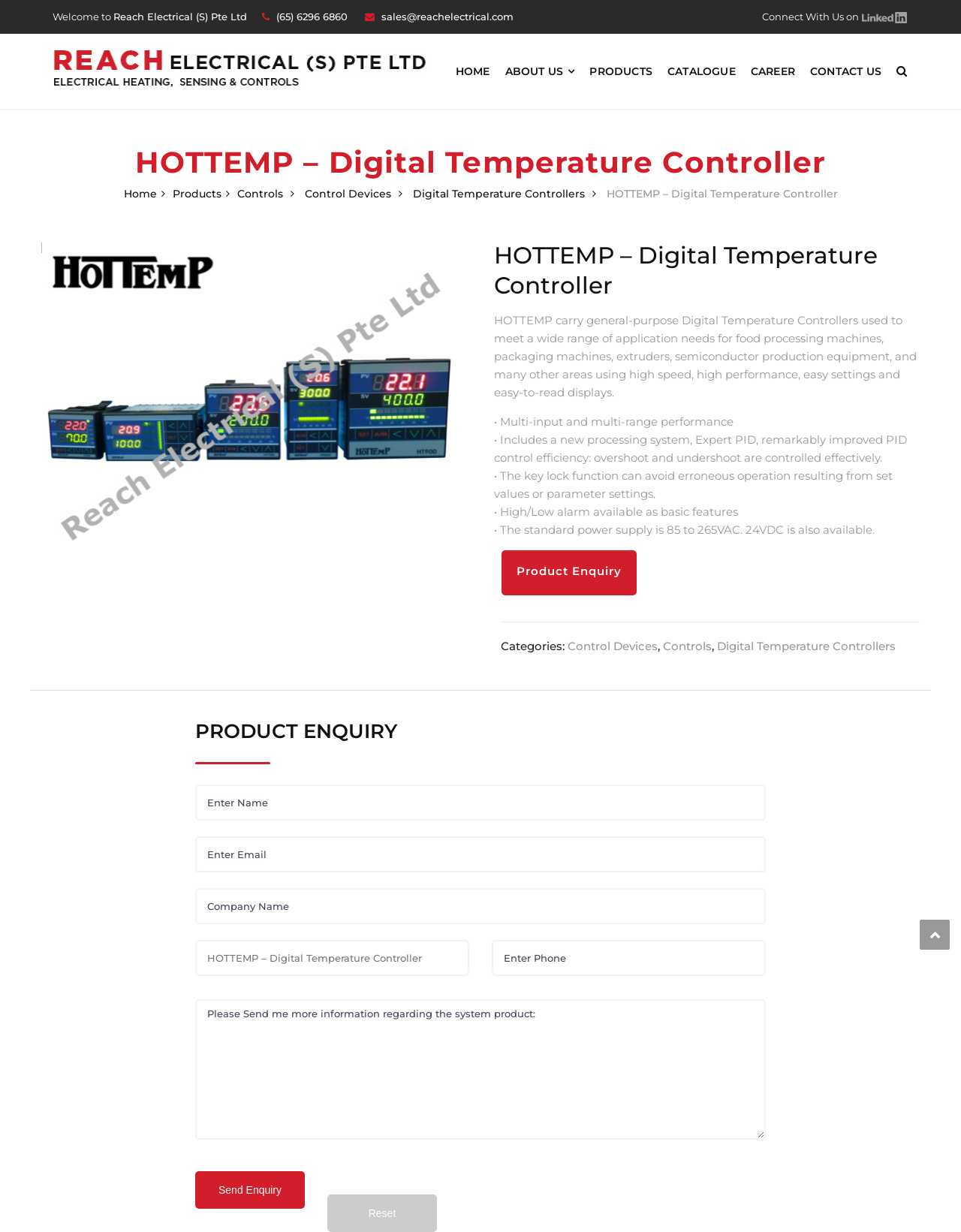Please identify the bounding box coordinates of where to click in order to follow the instruction: "Click on the HOME link".

[0.466, 0.027, 0.518, 0.088]